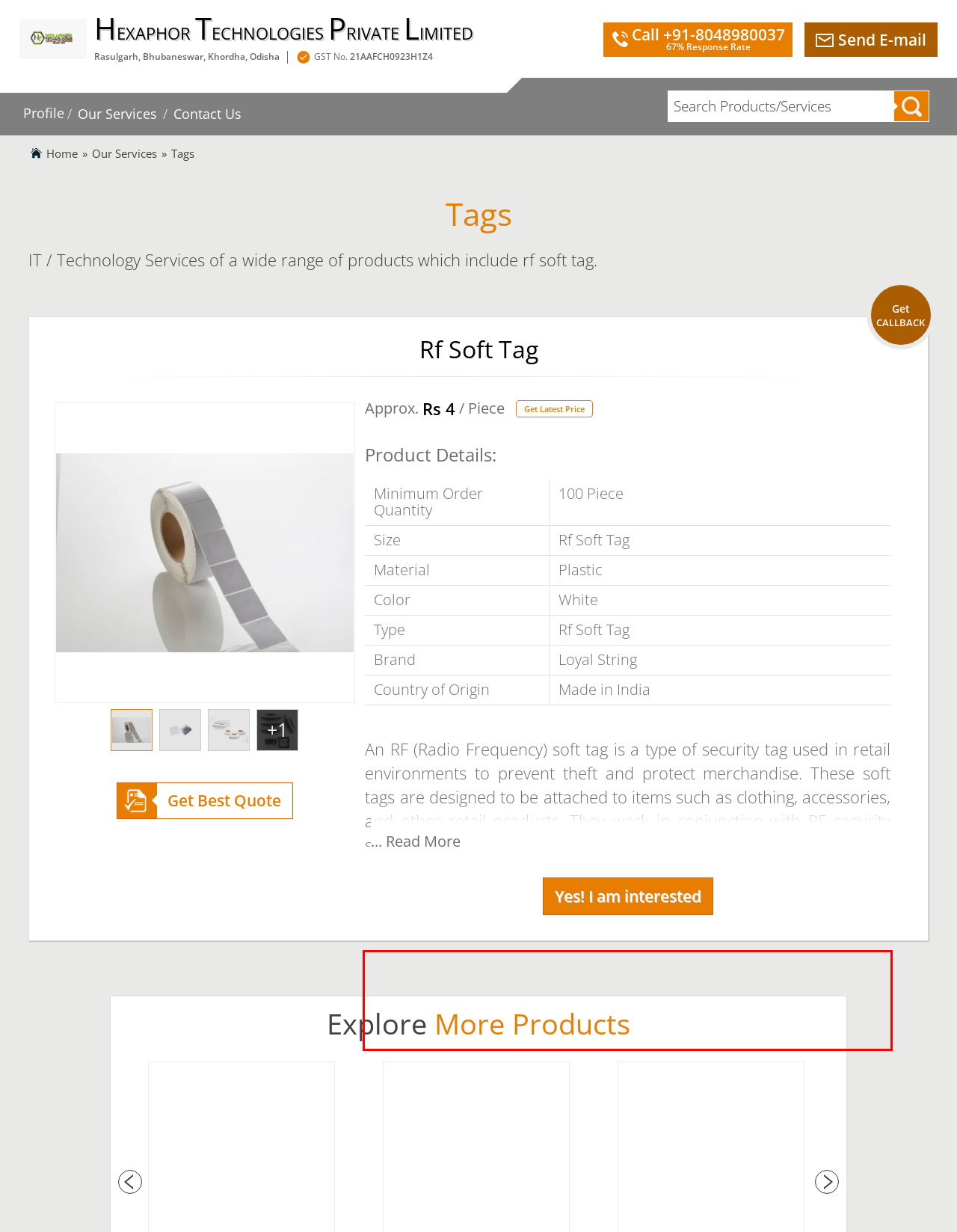Analyze the red bounding box in the provided webpage screenshot and generate the text content contained within.

2. Soft Tag Design: The "soft" aspect of the tag refers to its flexible and lightweight construction. Soft tags are usually made from flexible materials such as plastic and are designed to be attached to items without causing damage.